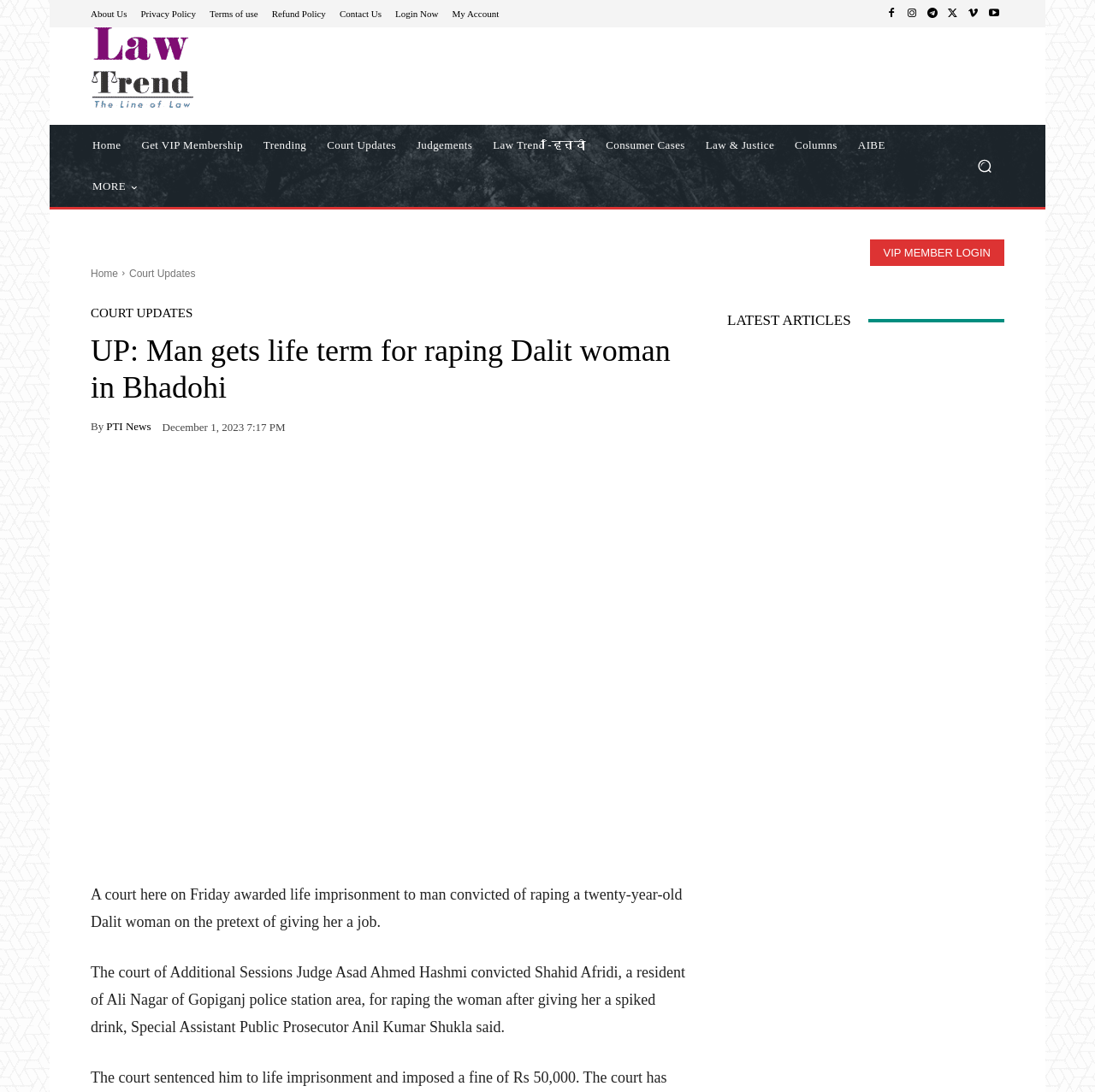Provide a short, one-word or phrase answer to the question below:
How many social media links are present?

5